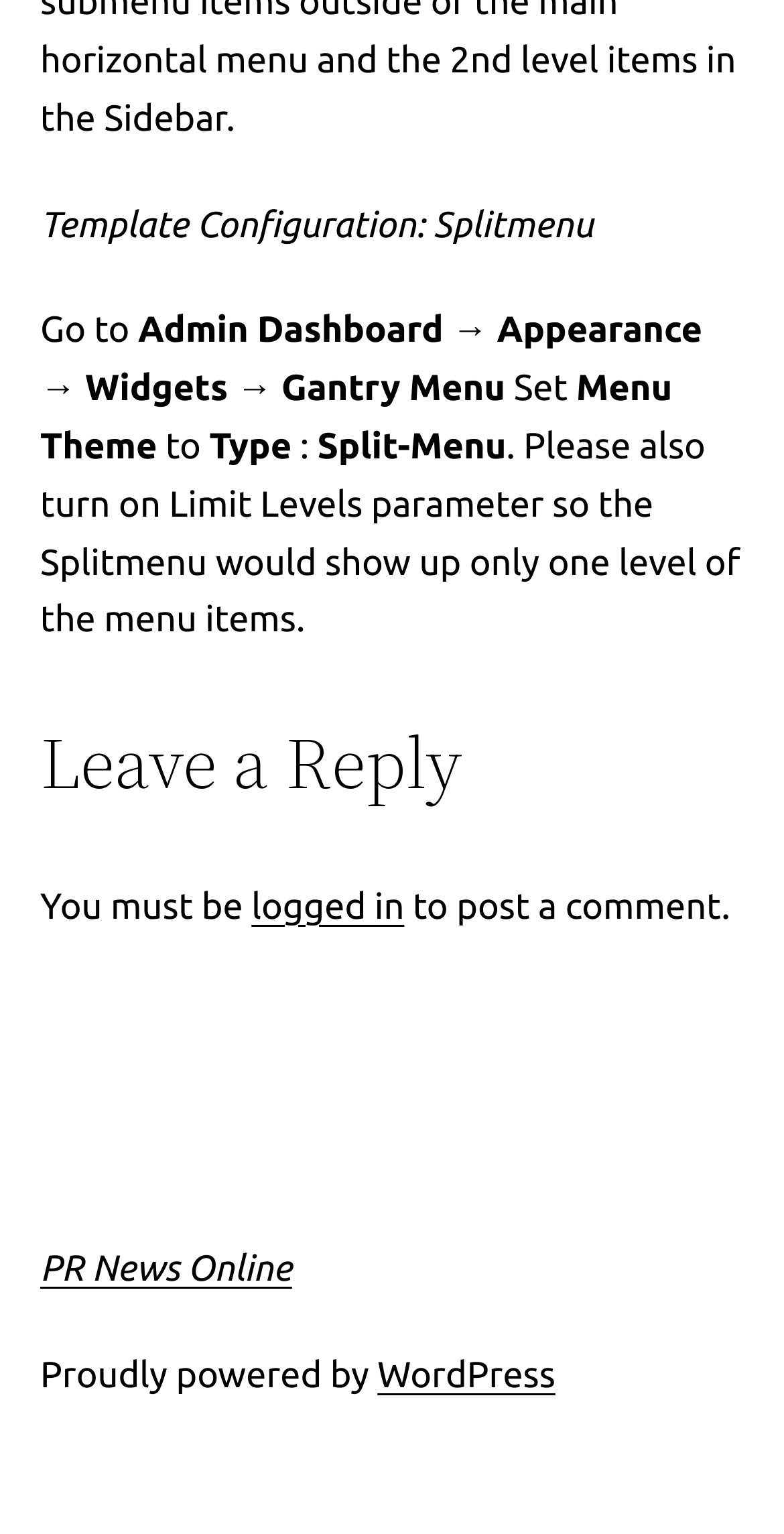What is the name of the website?
Based on the content of the image, thoroughly explain and answer the question.

The link 'PR News Online' at the bottom of the webpage suggests that the name of the website is PR News Online.